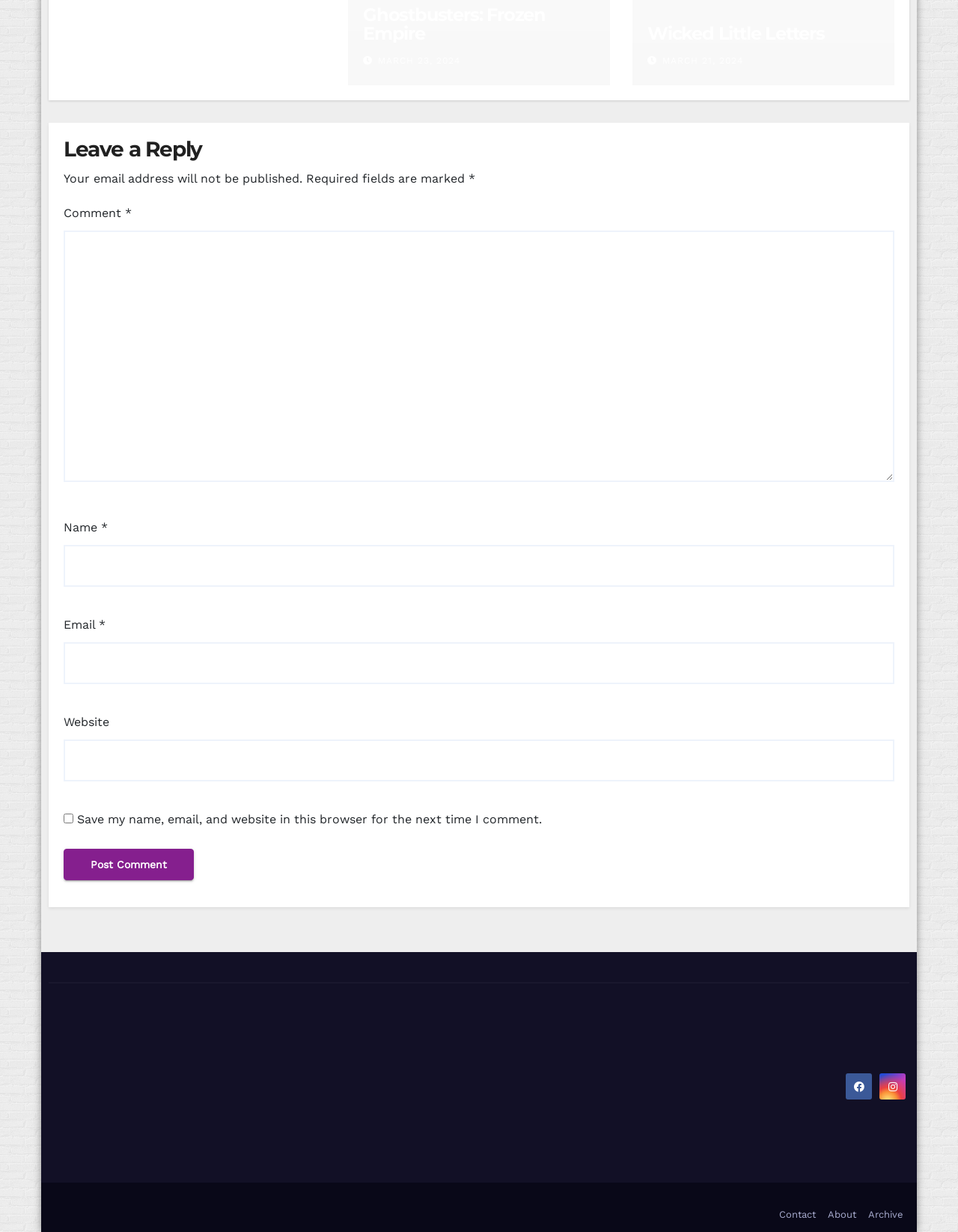What is the date of the second article?
Answer the question with a thorough and detailed explanation.

The date of the second article can be found in the link element with the text 'MARCH 23, 2024', which has a bounding box coordinate of [0.395, 0.045, 0.48, 0.053].